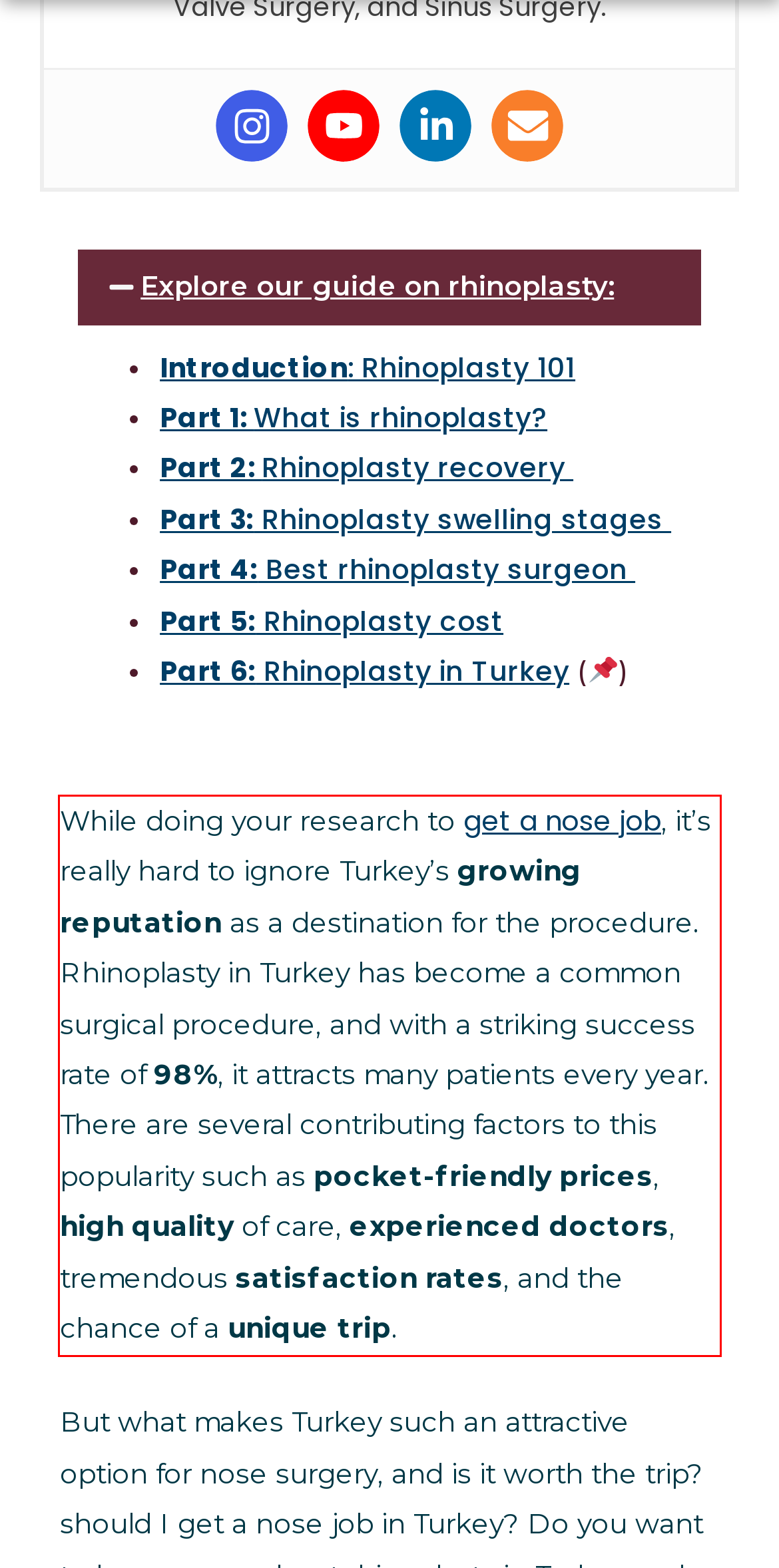You are given a screenshot showing a webpage with a red bounding box. Perform OCR to capture the text within the red bounding box.

While doing your research to get a nose job, it’s really hard to ignore Turkey’s growing reputation as a destination for the procedure. Rhinoplasty in Turkey has become a common surgical procedure, and with a striking success rate of 98%, it attracts many patients every year. There are several contributing factors to this popularity such as pocket-friendly prices, high quality of care, experienced doctors, tremendous satisfaction rates, and the chance of a unique trip.